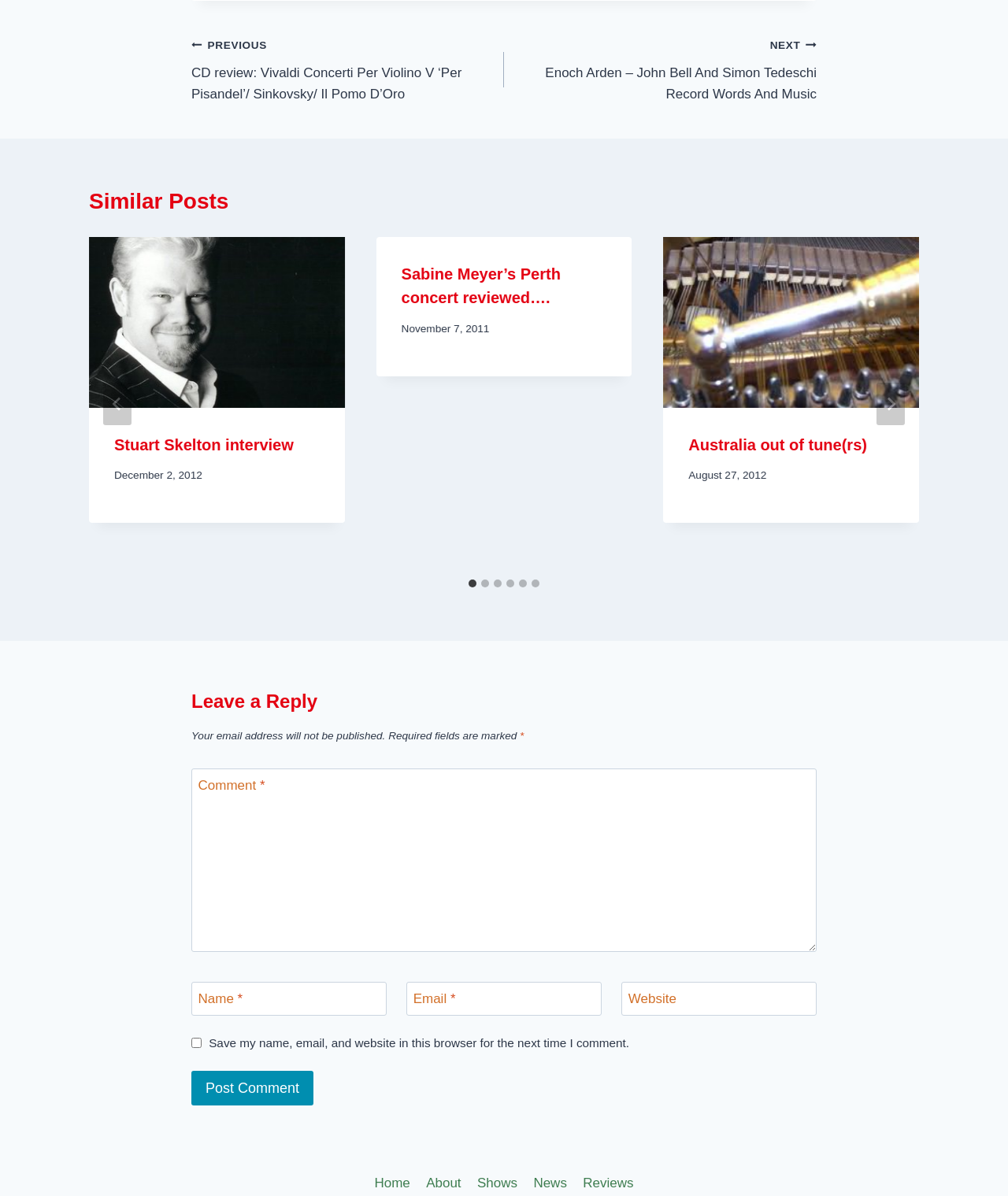What is the title of the first similar post?
Based on the image, respond with a single word or phrase.

Stuart Skelton interview